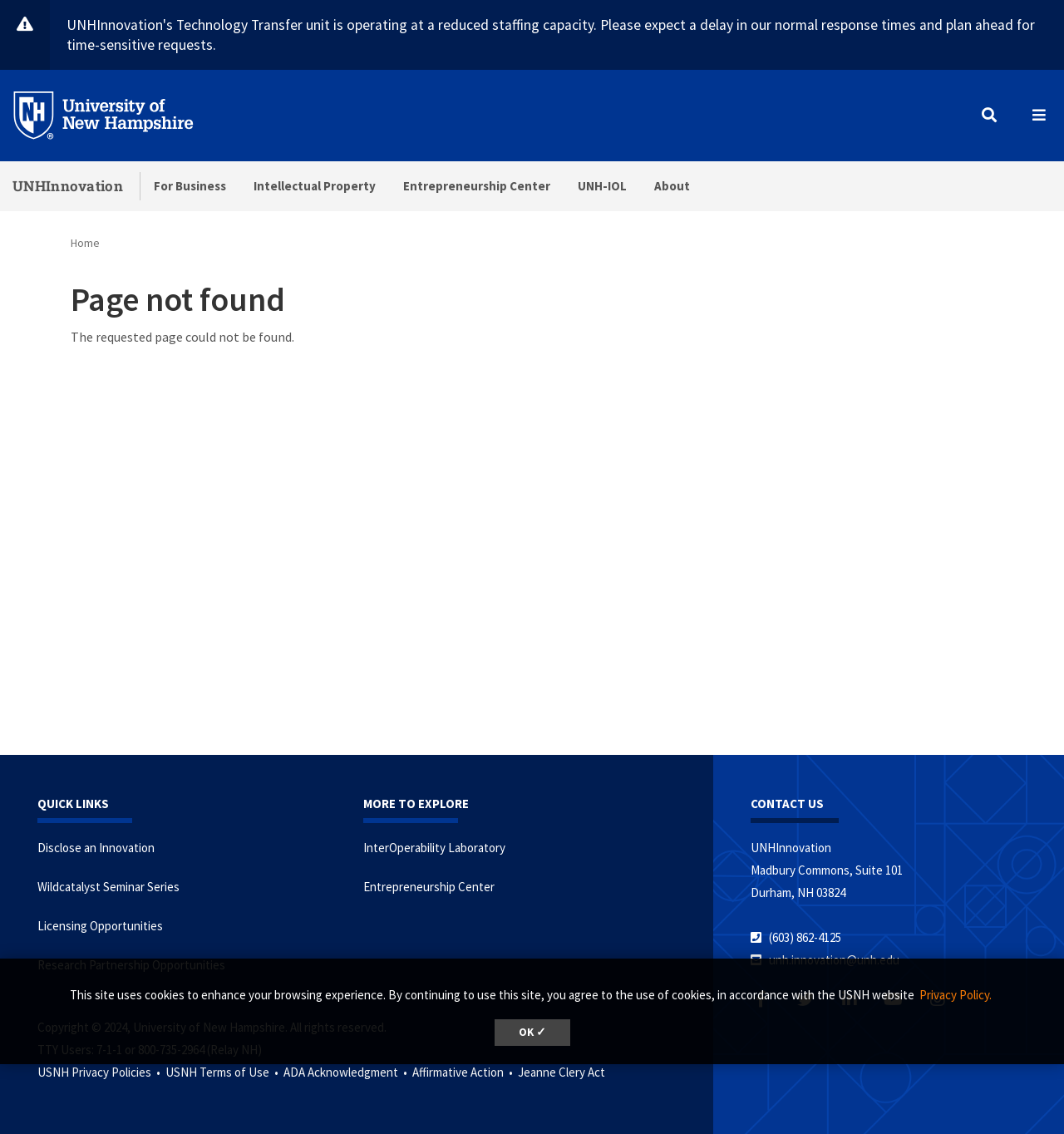Please find the bounding box for the UI component described as follows: "Licensing Opportunities".

[0.035, 0.81, 0.153, 0.824]